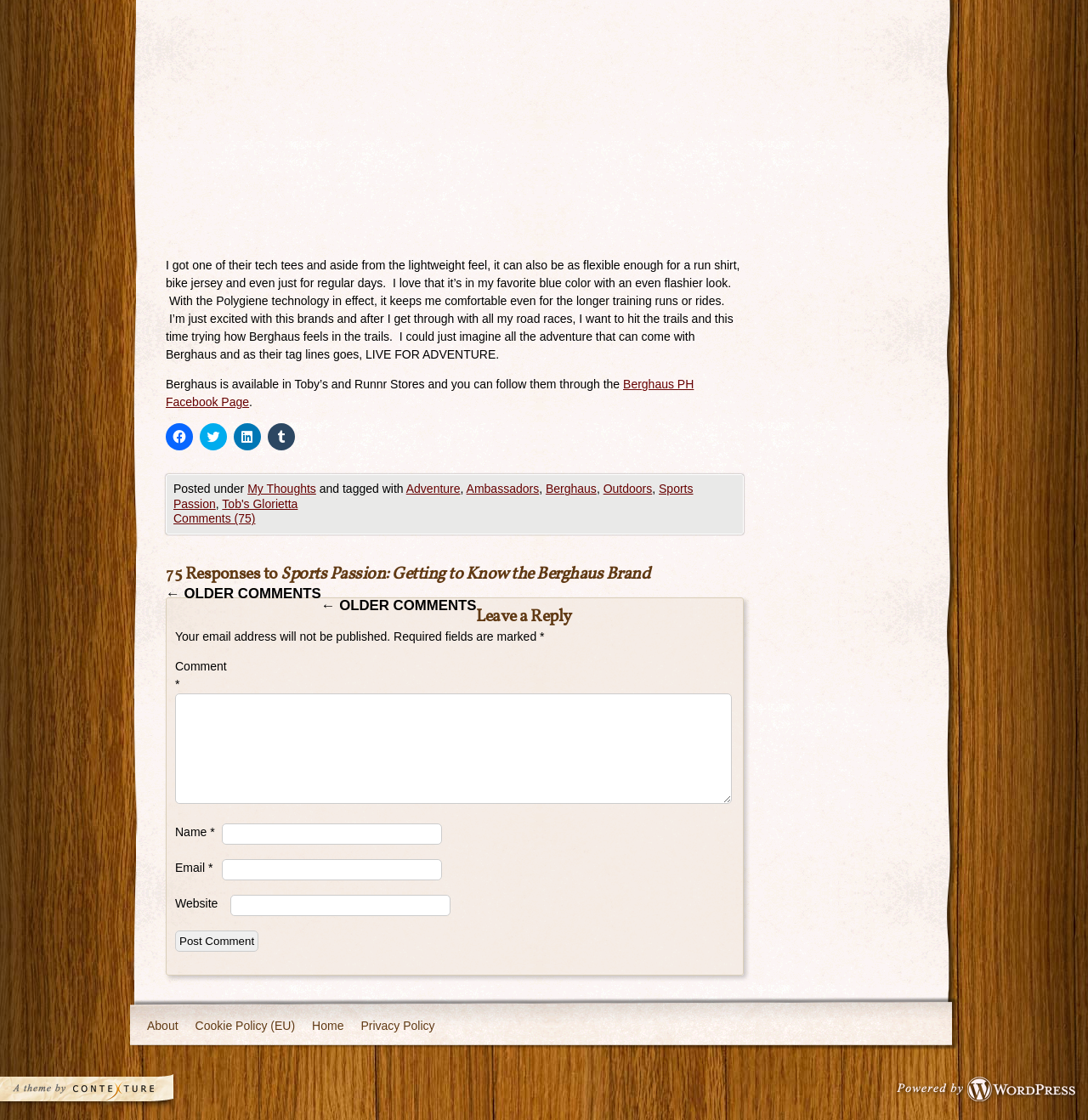What brand is being discussed?
Answer the question in as much detail as possible.

The brand being discussed is Berghaus, which is mentioned in the text as a brand that offers tech tees and other outdoor gear.